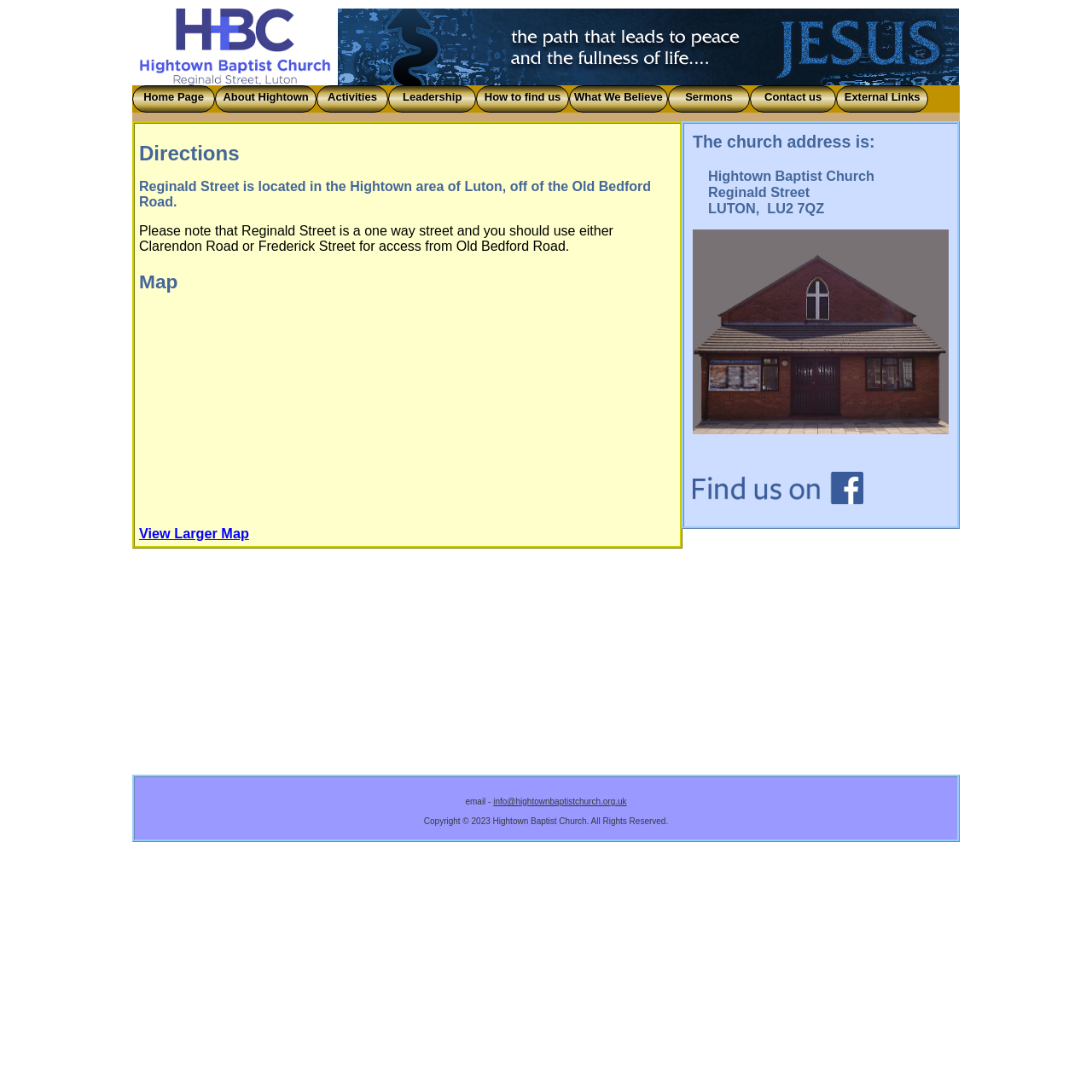Please determine the bounding box coordinates for the element with the description: "info@hightownbaptistchurch.org.uk".

[0.452, 0.73, 0.574, 0.738]